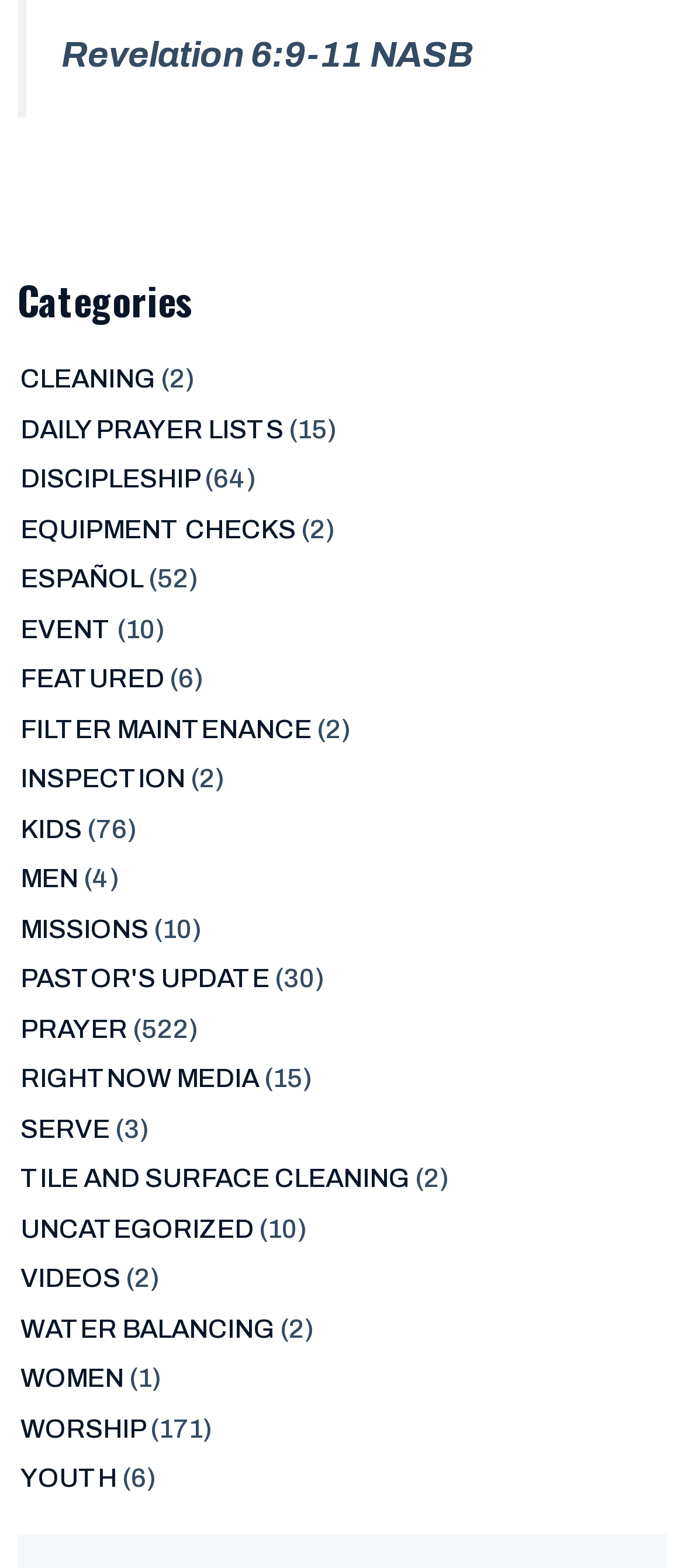Provide a single word or phrase to answer the given question: 
What is the category with the most items?

PRAYER